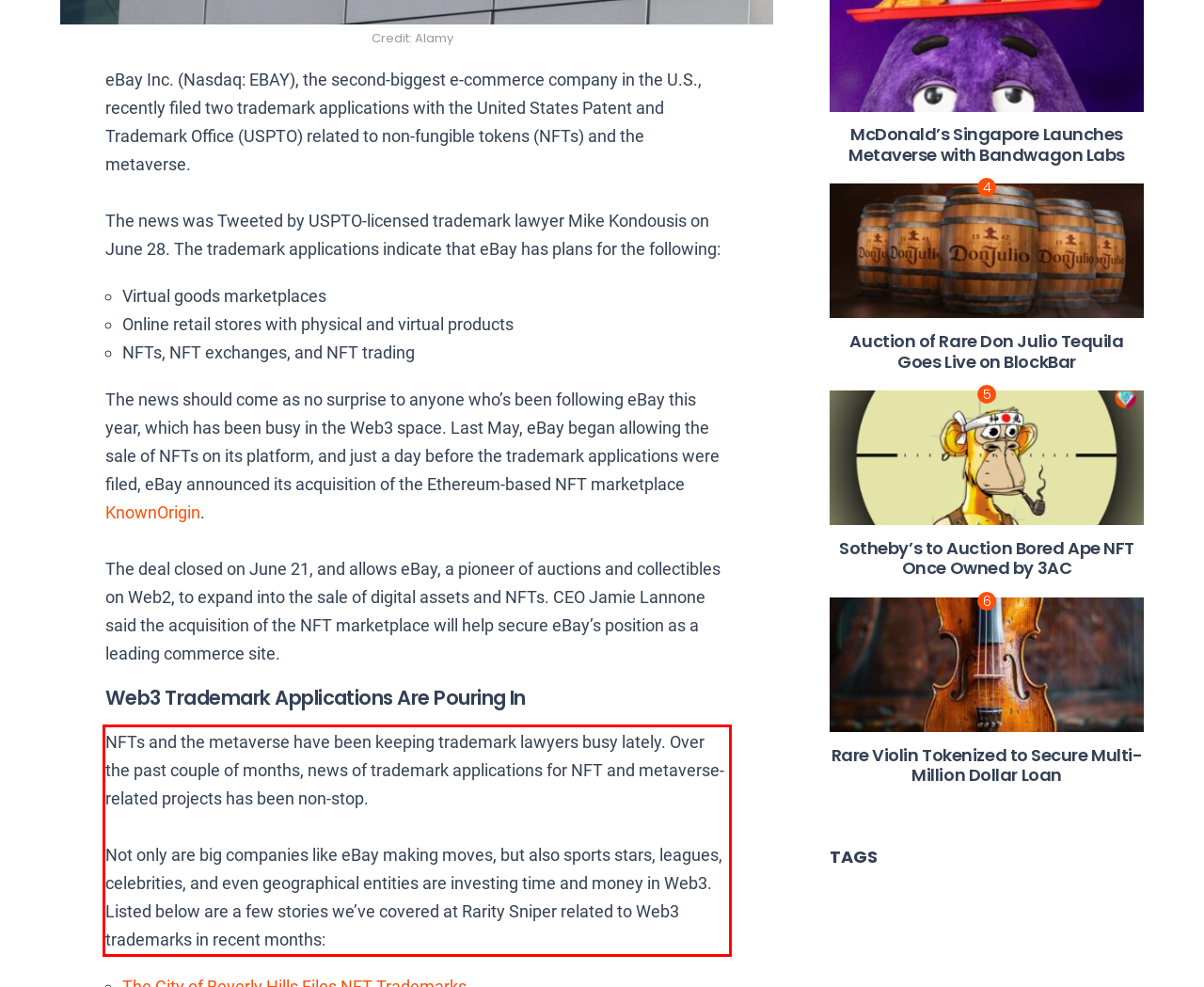There is a UI element on the webpage screenshot marked by a red bounding box. Extract and generate the text content from within this red box.

NFTs and the metaverse have been keeping trademark lawyers busy lately. Over the past couple of months, news of trademark applications for NFT and metaverse-related projects has been non-stop. Not only are big companies like eBay making moves, but also sports stars, leagues, celebrities, and even geographical entities are investing time and money in Web3. Listed below are a few stories we’ve covered at Rarity Sniper related to Web3 trademarks in recent months: